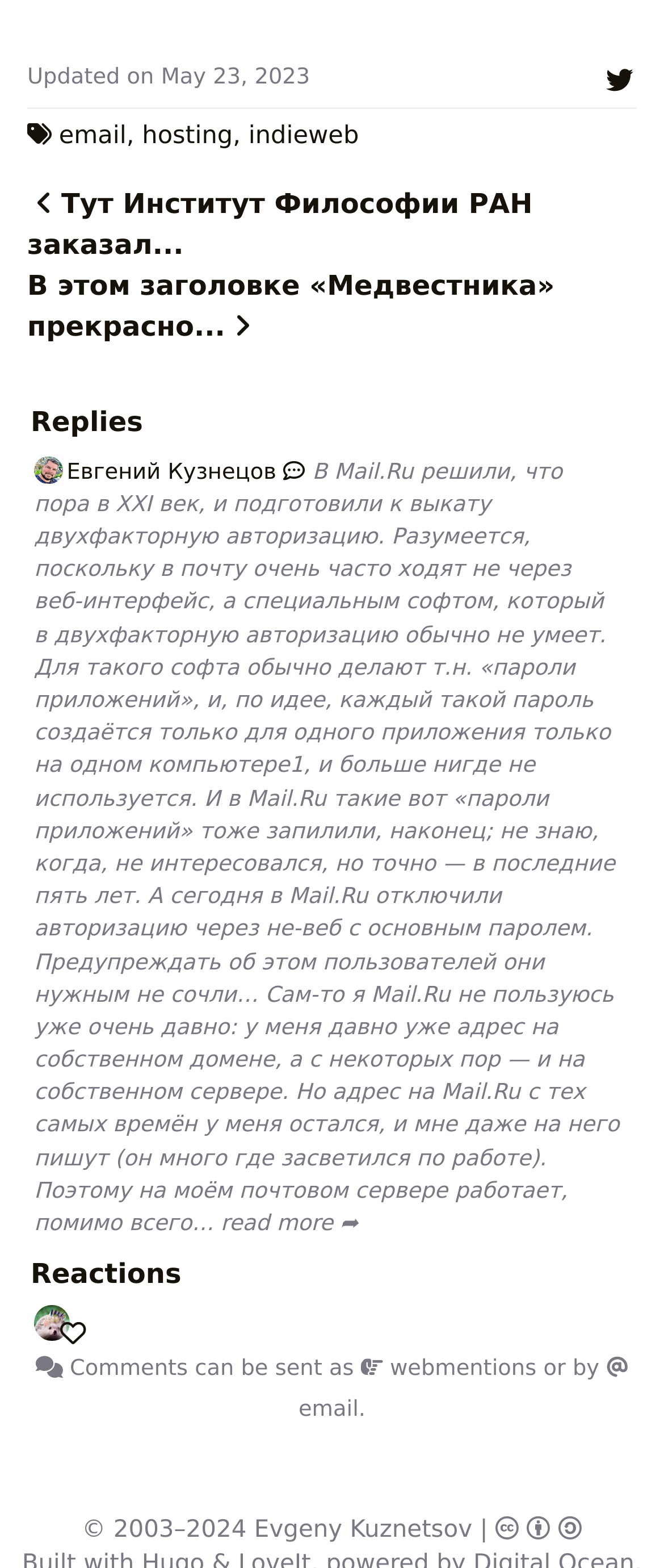What is the alternative way to send comments?
Refer to the screenshot and respond with a concise word or phrase.

webmentions